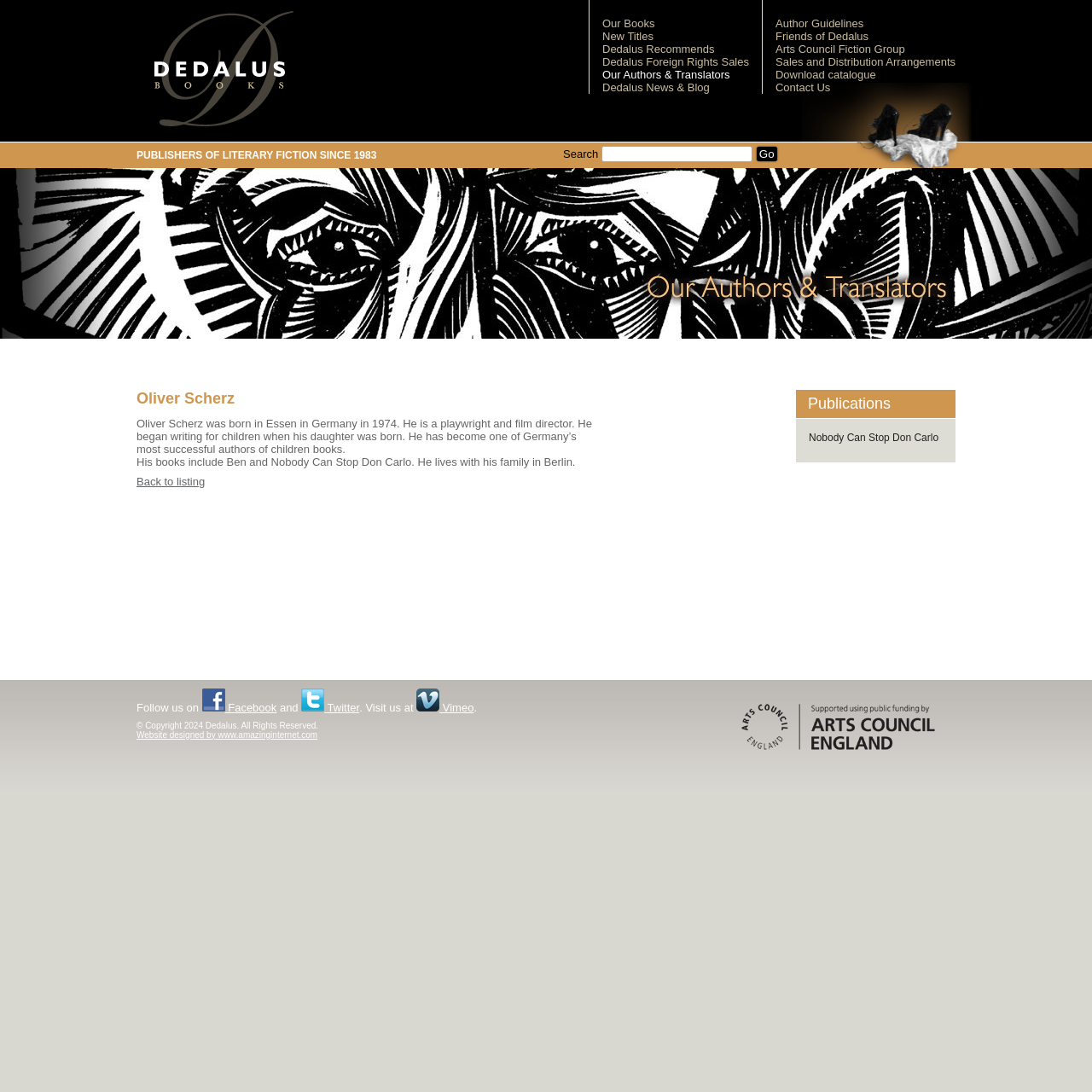What type of publisher is Dedalus?
Answer the question with detailed information derived from the image.

Based on the webpage, I can see that Dedalus is a publisher of literary fiction, as indicated by the text 'PUBLISHERS OF LITERARY FICTION SINCE 1983' and the links to book titles and author information.